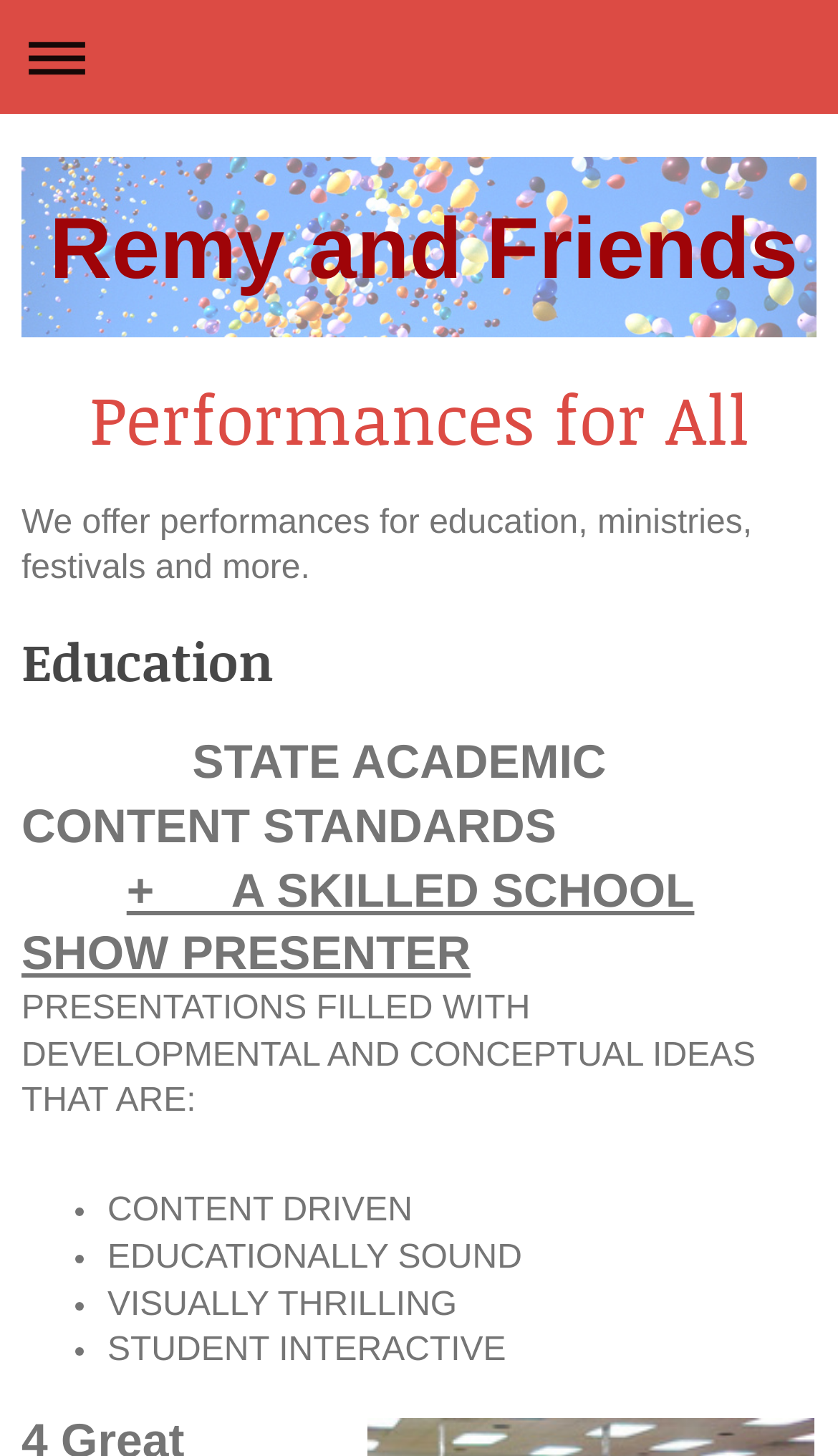Using the information in the image, give a detailed answer to the following question: What are the characteristics of Remy and Friends' presentations?

The webpage lists the characteristics of Remy and Friends' presentations as 'CONTENT DRIVEN', 'EDUCATIONALLY SOUND', 'VISUALLY THRILLING', and 'STUDENT INTERACTIVE', which are presented in a bullet point list.